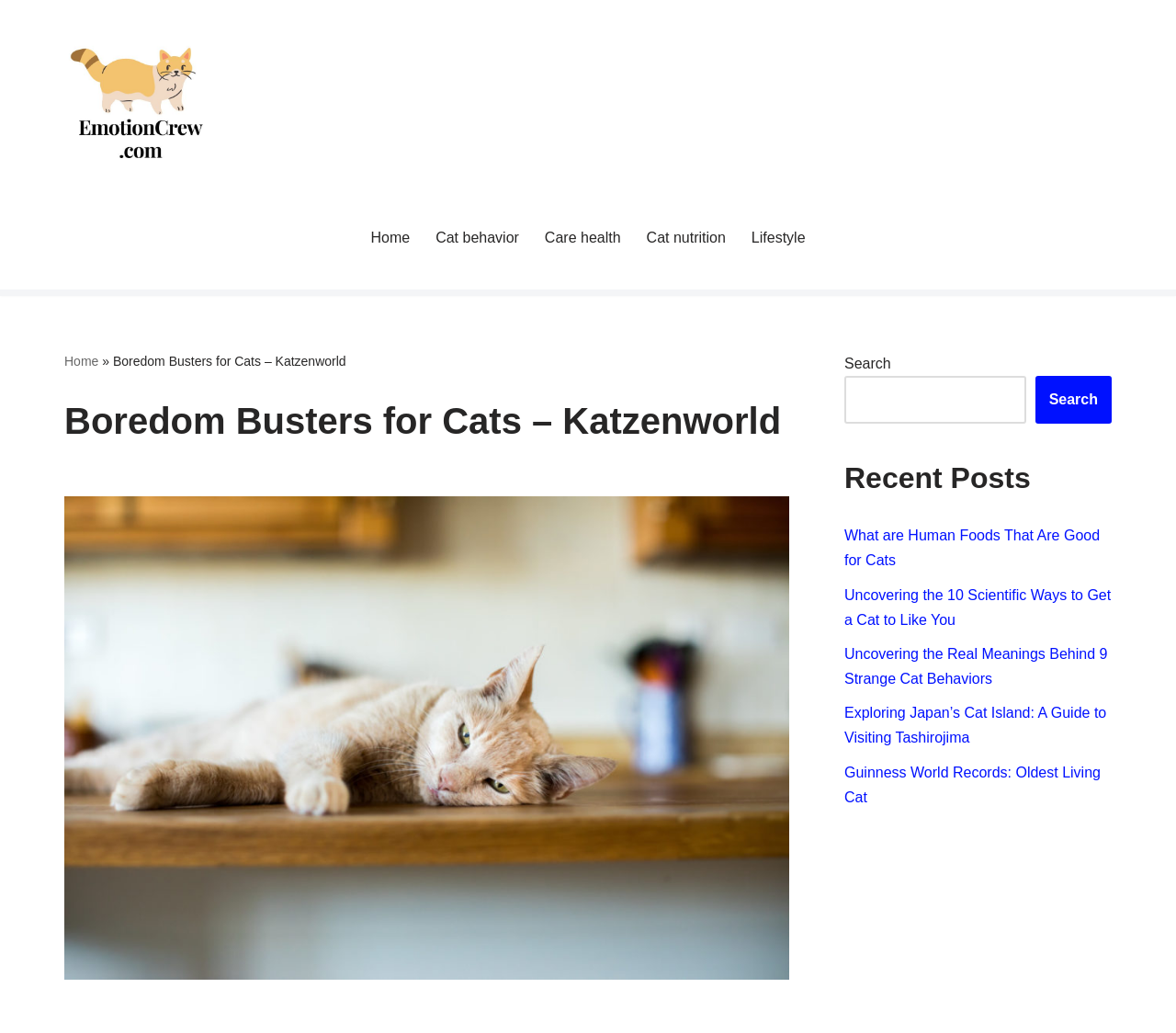Please identify the bounding box coordinates of the area that needs to be clicked to follow this instruction: "Check Recent Posts".

[0.718, 0.446, 0.945, 0.48]